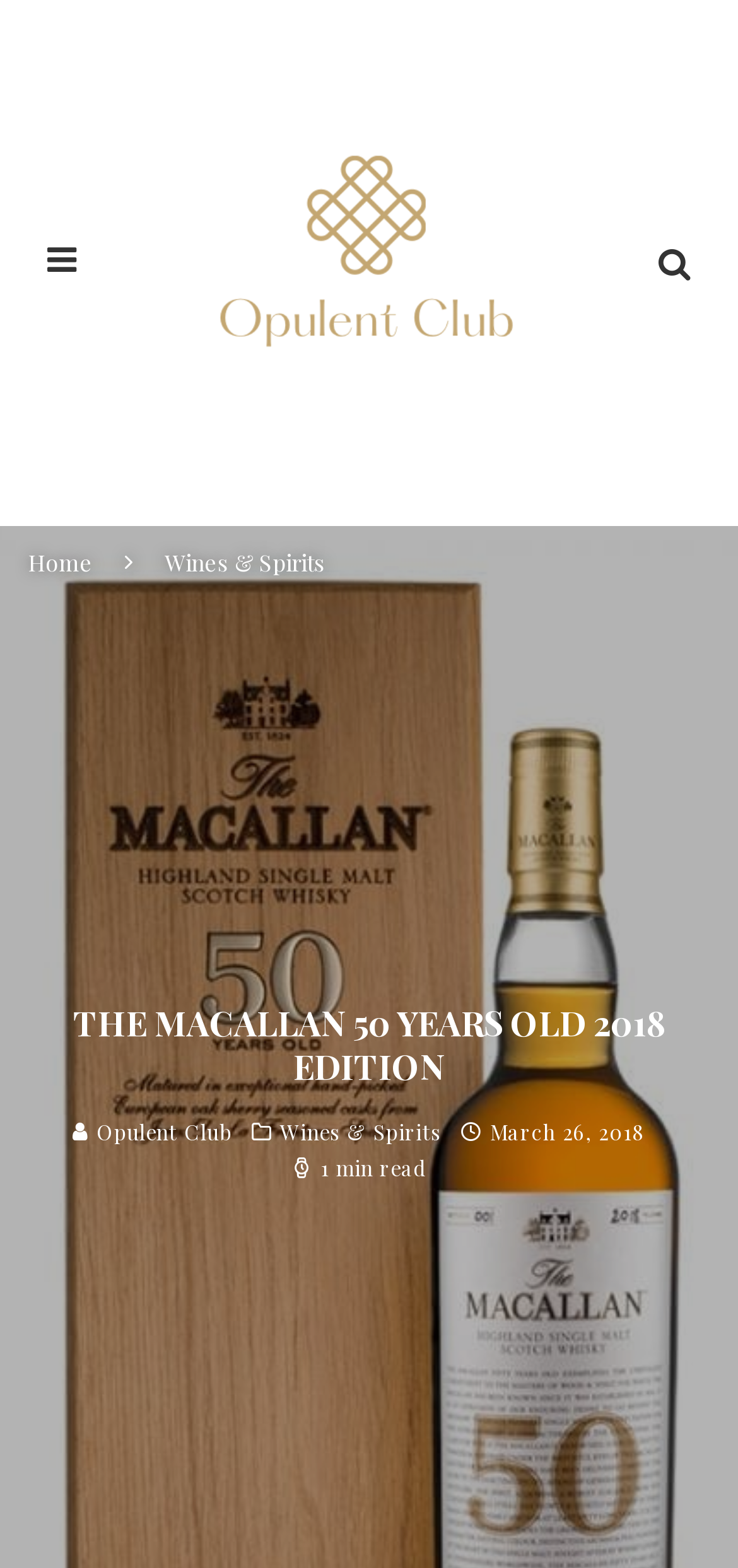Give a detailed account of the webpage, highlighting key information.

The webpage appears to be a blog post or article about a specific edition of The Macallan whiskey, titled "The Macallan 50 Years Old 2018 Edition – Opulent Club". 

At the top of the page, there are three links, one on the left, one in the center, and one on the right. The central link contains an image. Below these links, there is a navigation menu with three links: "Home", "Wines & Spirits", and another "Wines & Spirits" link. 

The main content of the page is headed by a large title, "THE MACALLAN 50 YEARS OLD 2018 EDITION", which is positioned near the top center of the page. Below the title, there are two links, "Opulent Club" and "Wines & Spirits", placed side by side. 

To the right of these links, there is a timestamp, "March 26, 2018", and below it, a text indicating the reading time, "1 min read".